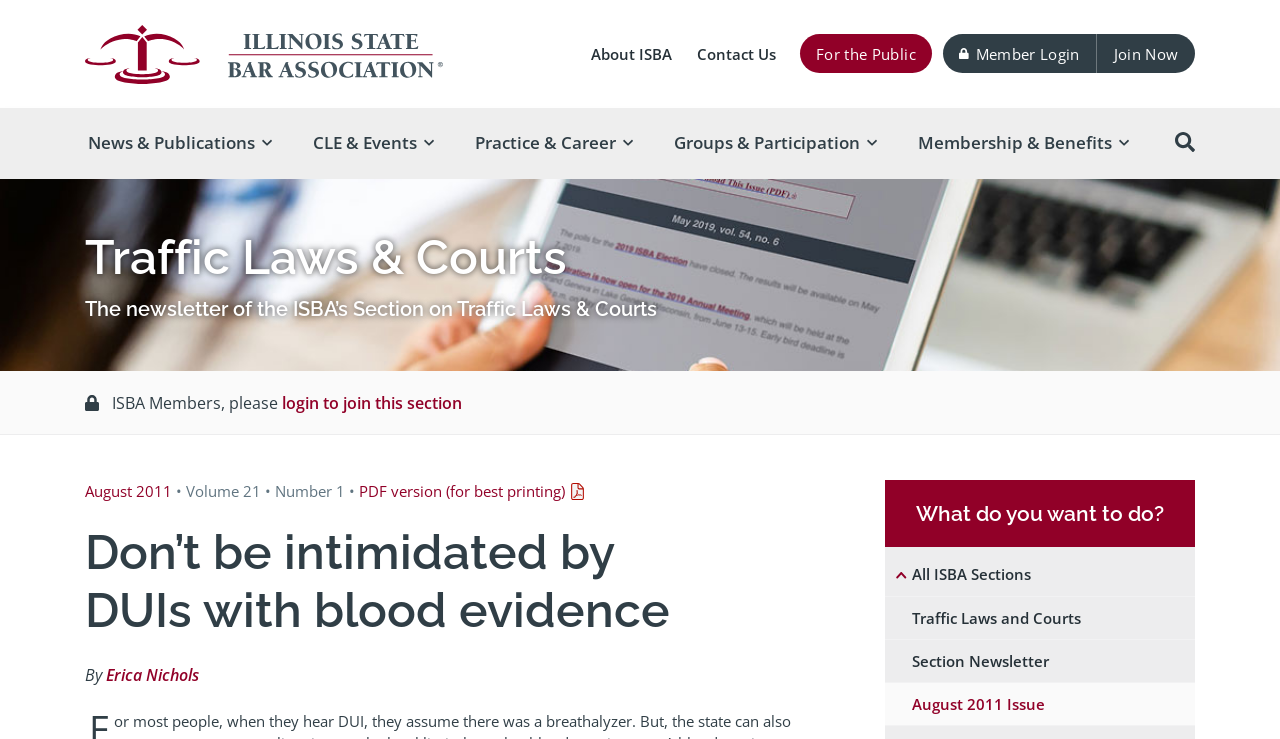Identify the first-level heading on the webpage and generate its text content.

Traffic Laws & Courts